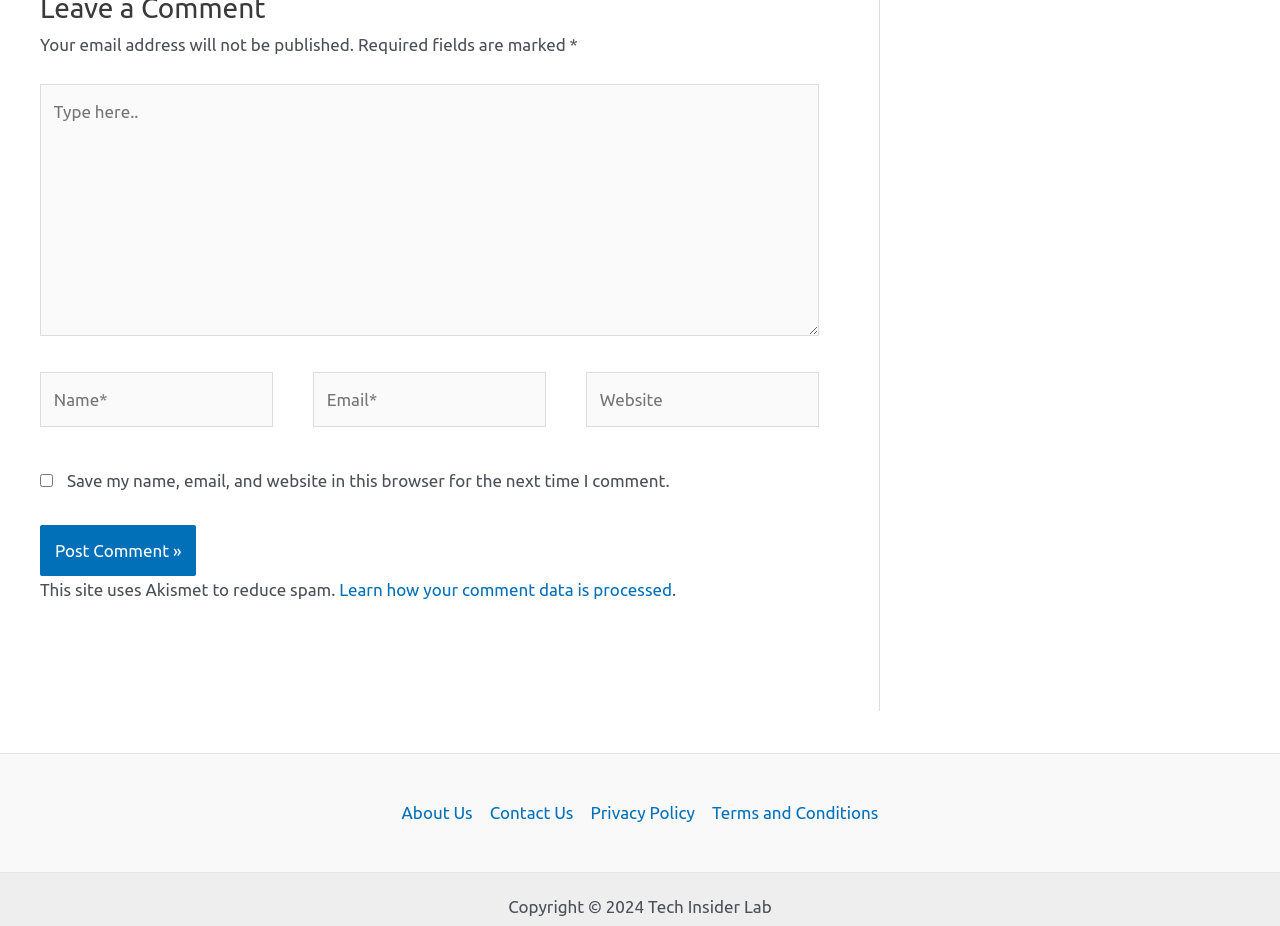Determine the coordinates of the bounding box that should be clicked to complete the instruction: "Donate to the charity". The coordinates should be represented by four float numbers between 0 and 1: [left, top, right, bottom].

None